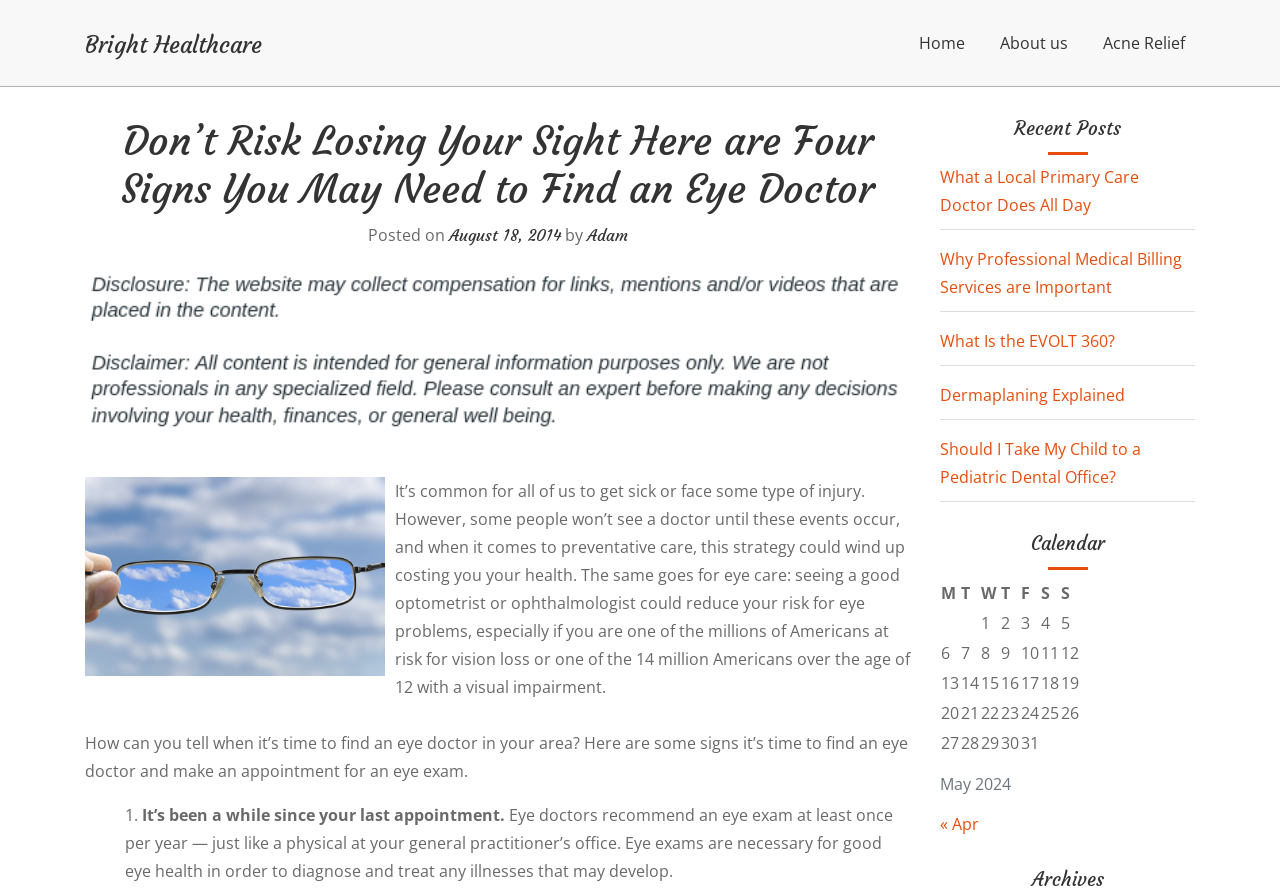Please predict the bounding box coordinates of the element's region where a click is necessary to complete the following instruction: "Go to the previous month 'Apr'". The coordinates should be represented by four float numbers between 0 and 1, i.e., [left, top, right, bottom].

[0.734, 0.91, 0.765, 0.934]